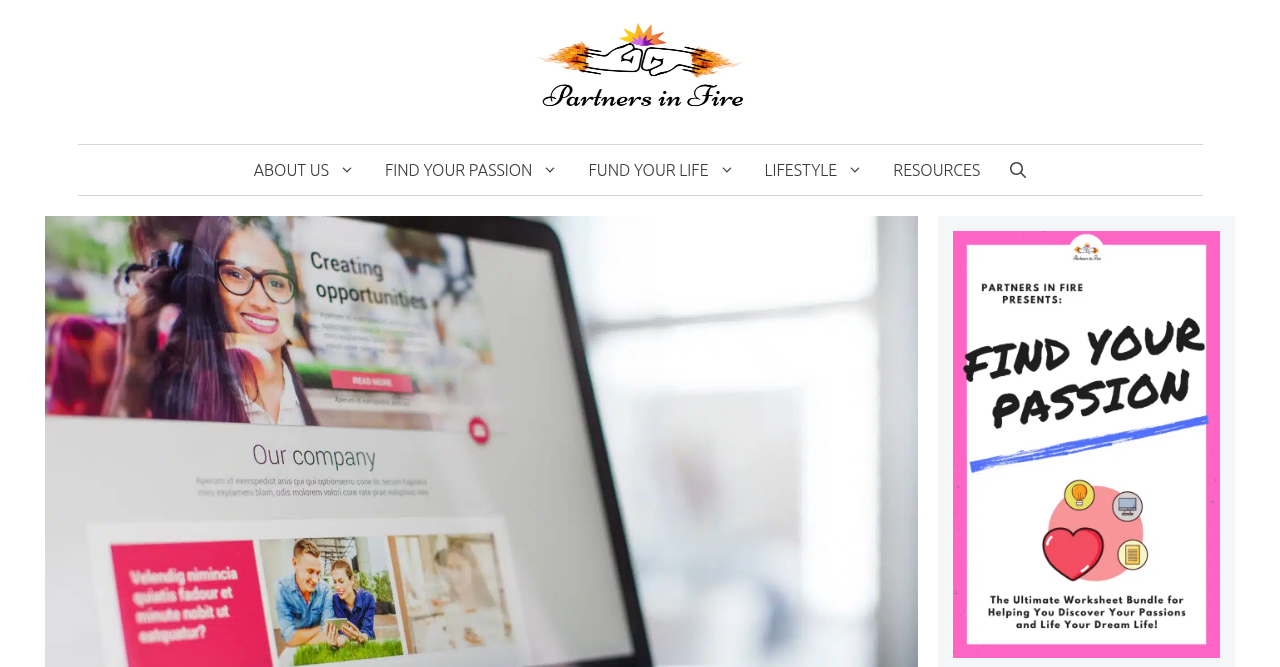Find and provide the bounding box coordinates for the UI element described with: "Fund Your Life".

[0.448, 0.217, 0.586, 0.292]